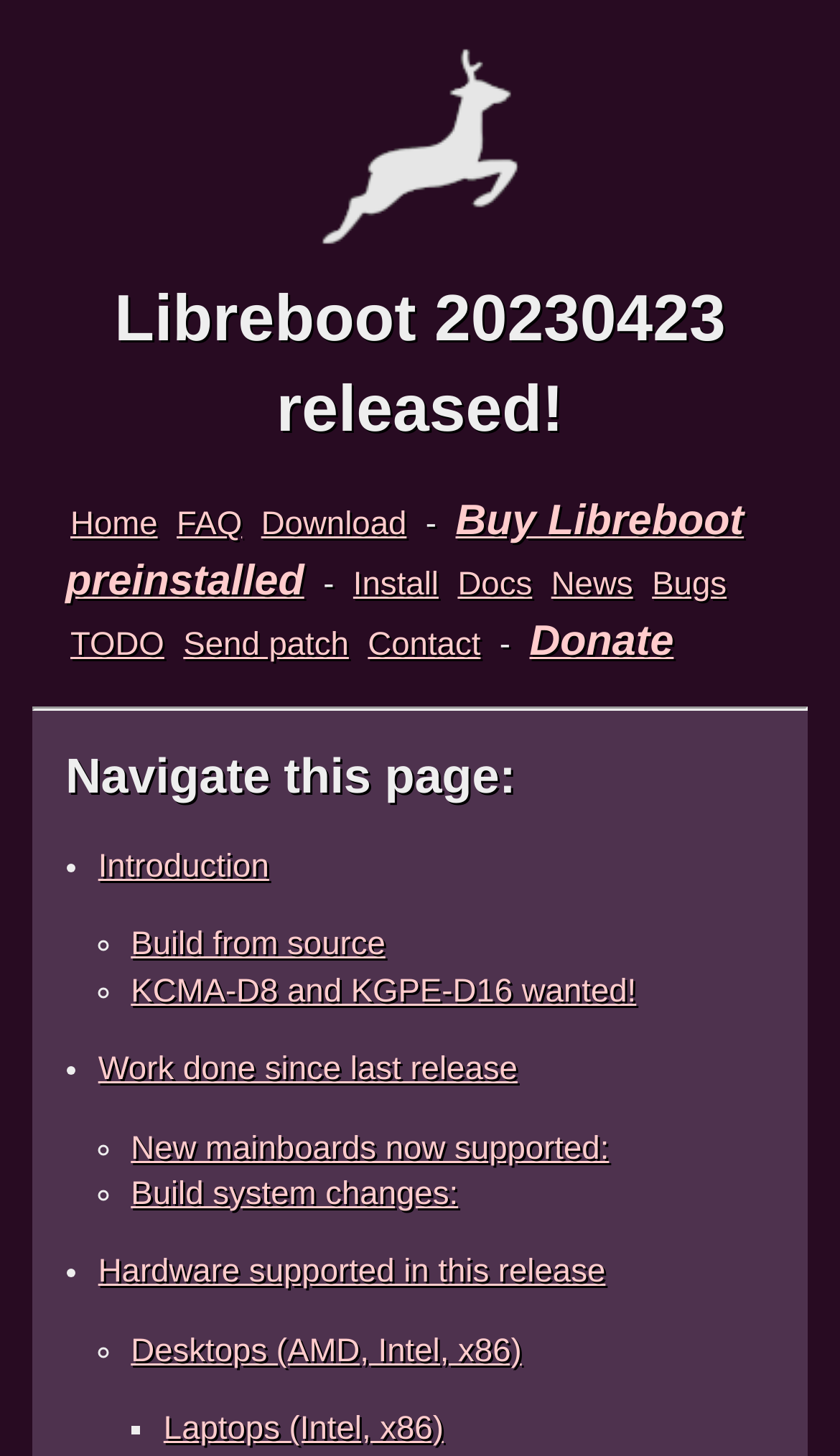How many list markers are there in the webpage?
Please provide a single word or phrase answer based on the image.

11